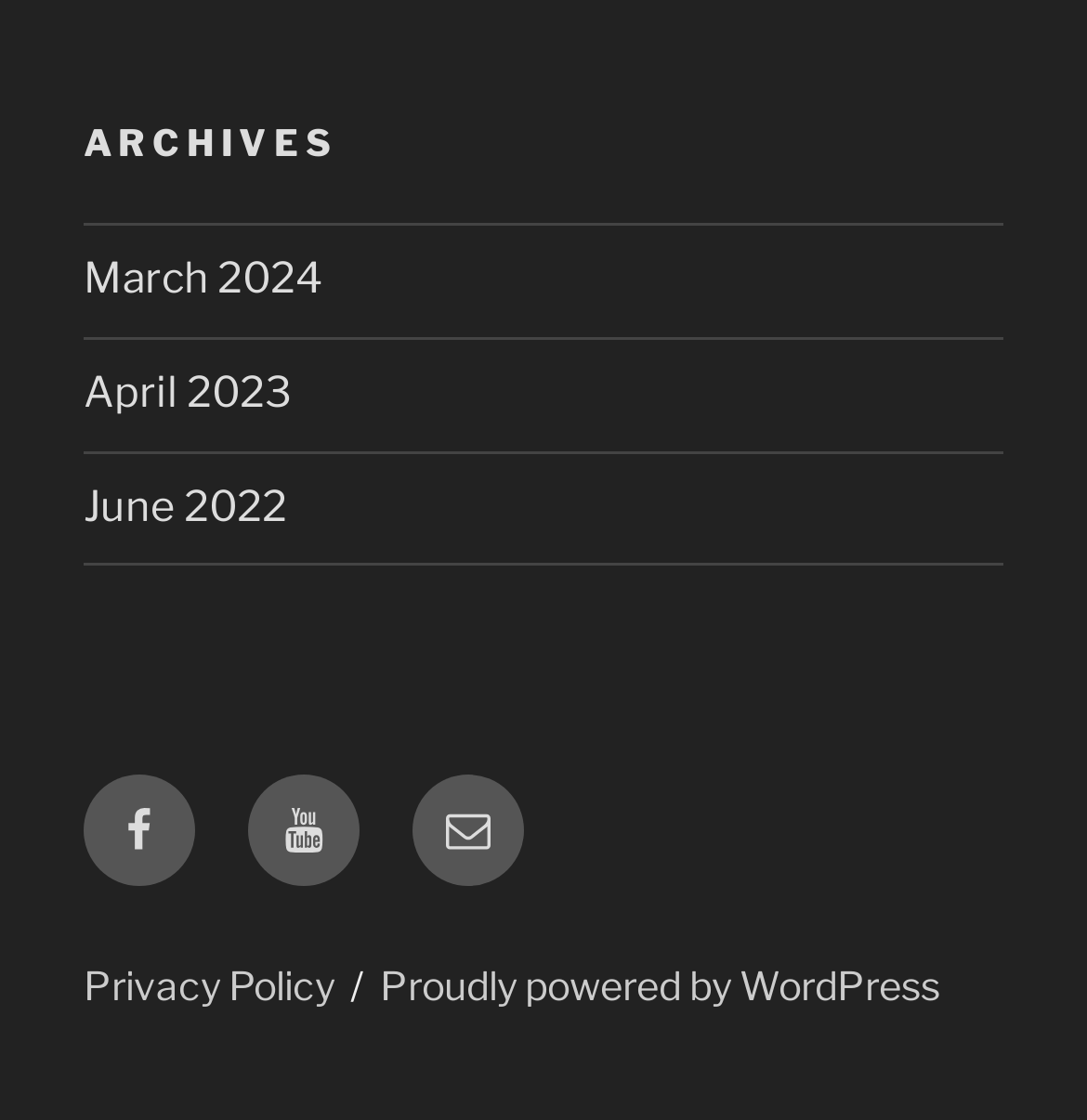Determine the bounding box coordinates for the UI element with the following description: "Privacy Policy". The coordinates should be four float numbers between 0 and 1, represented as [left, top, right, bottom].

[0.077, 0.859, 0.308, 0.902]